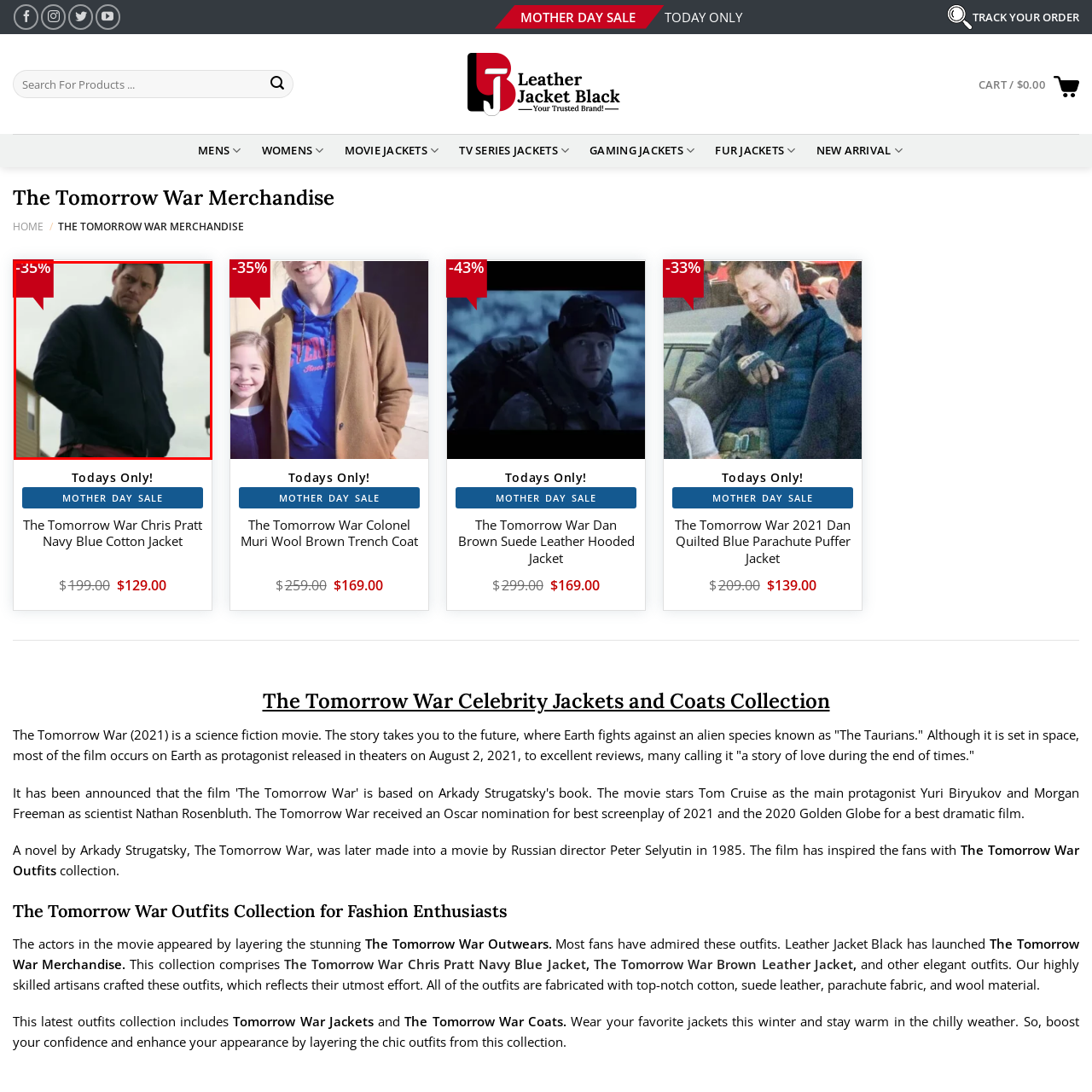Provide a detailed account of the visual content within the red-outlined section of the image.

The image showcases a navy blue cotton jacket worn by the protagonist in "The Tomorrow War," featuring a modern and stylish design. This jacket is currently highlighted with a promotional tag indicating a **35% discount**, making it an attractive option for fashion enthusiasts and fans of the film. The character's expression reflects a serious demeanor, fitting the film's sci-fi theme where Earth battles against alien forces. This piece is part of a special promotional sale, appealing to those interested in both fashion and cinematic merchandise.